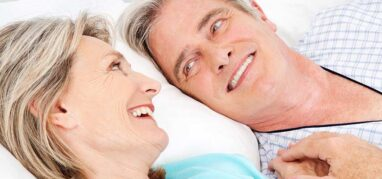Provide a one-word or short-phrase answer to the question:
What is the focus of the image in terms of health and well-being?

Maintaining close relationships